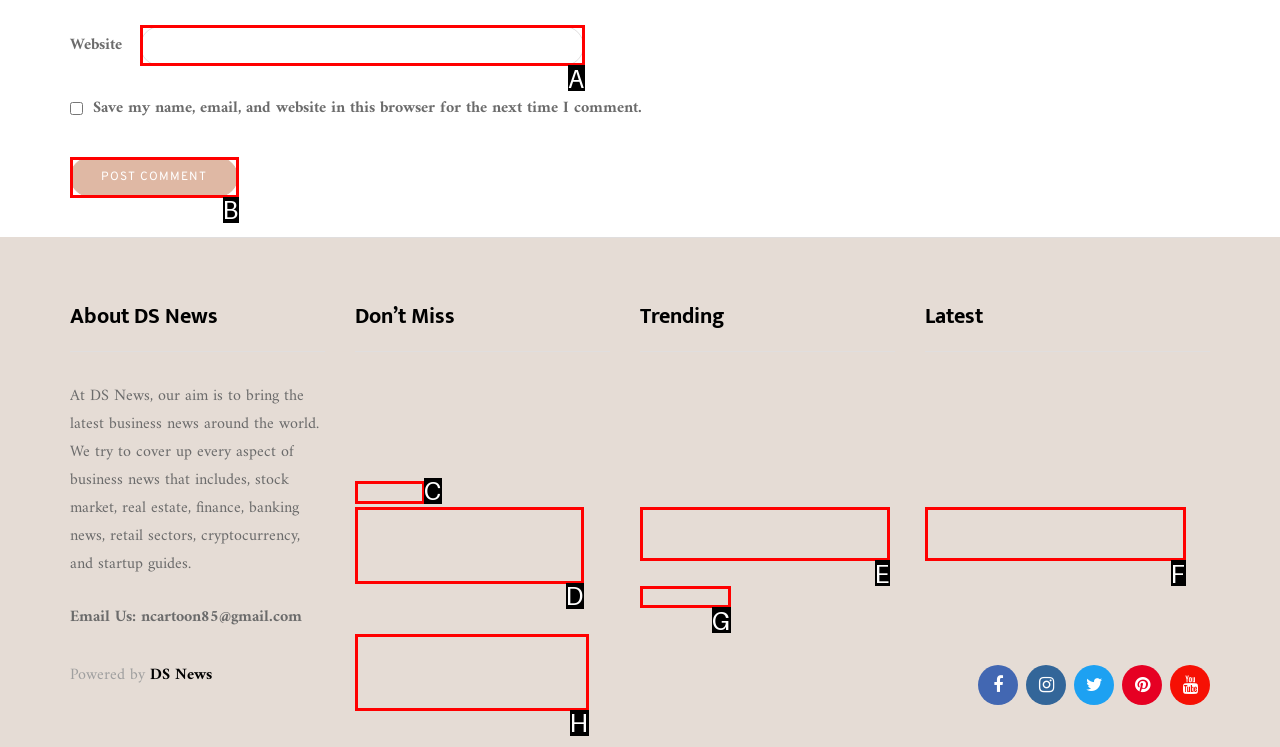From the options provided, determine which HTML element best fits the description: parent_node: Website name="url". Answer with the correct letter.

A